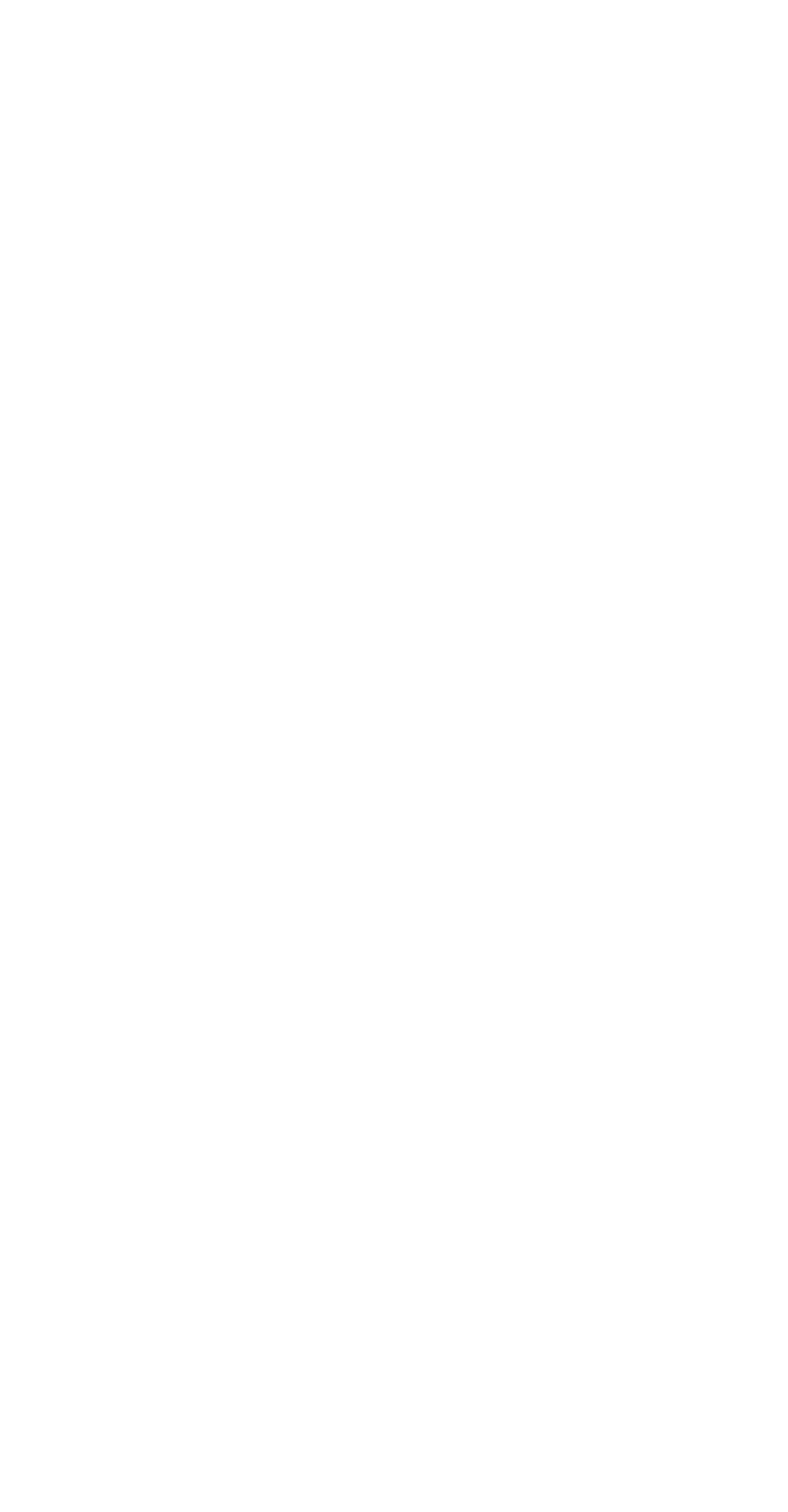Please identify the bounding box coordinates of the element I need to click to follow this instruction: "Click the Facebook link".

[0.044, 0.781, 0.223, 0.827]